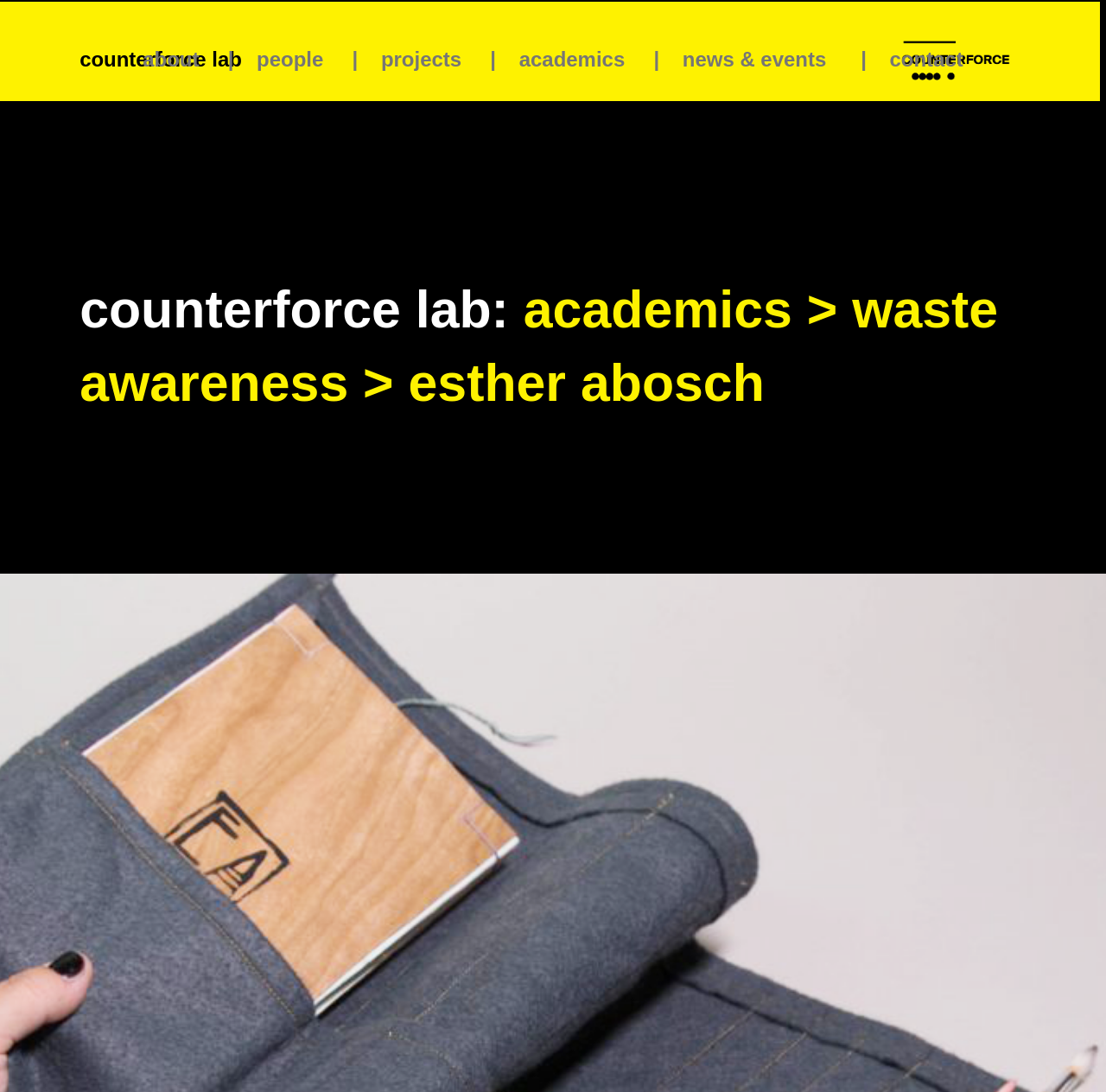What is the name of the lab?
Based on the visual details in the image, please answer the question thoroughly.

By looking at the root element, I can see that the name of the lab is 'CounterForceLab', which is also part of the heading 'counterforce lab: academics > waste awareness > esther abosch'.